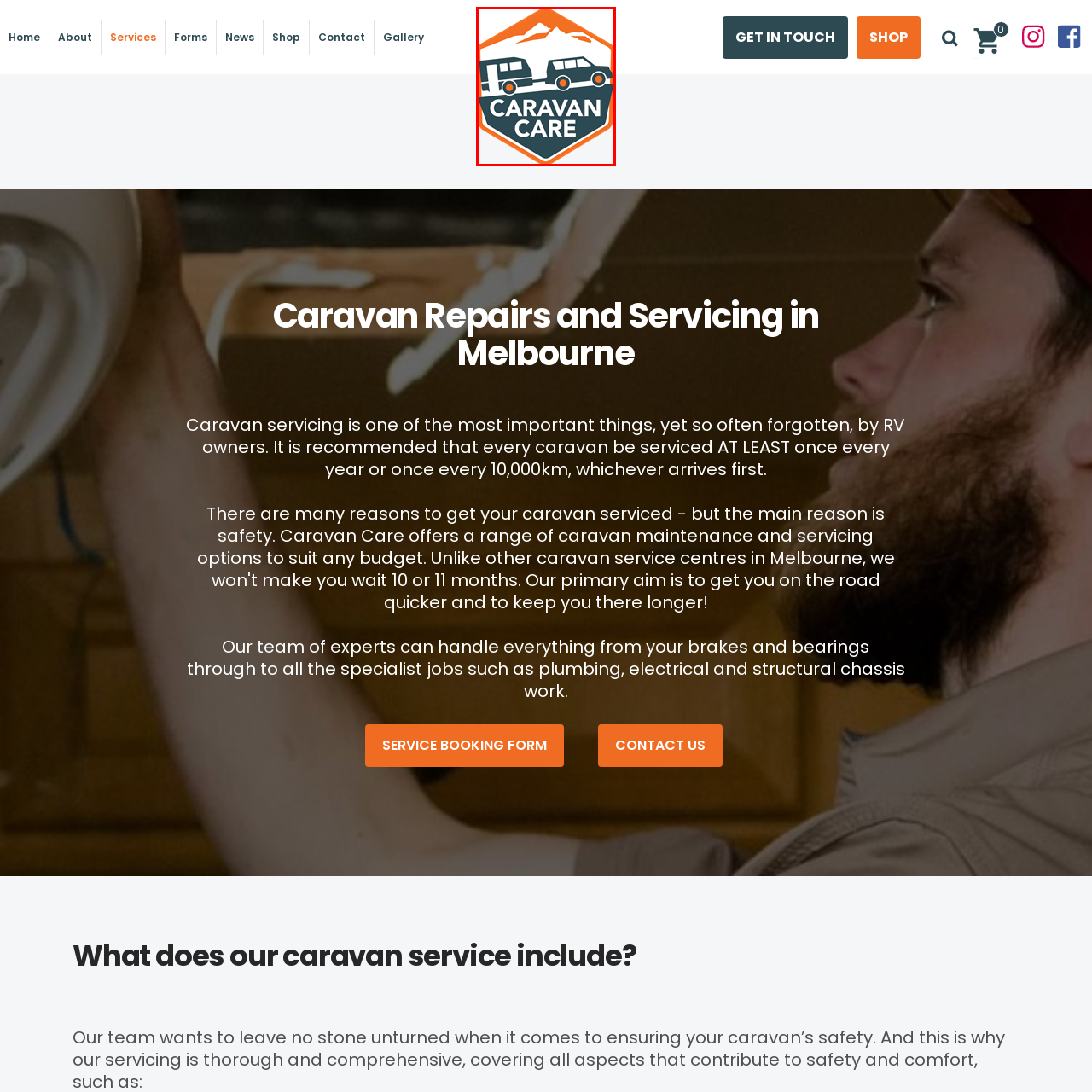Observe the image segment inside the red bounding box and answer concisely with a single word or phrase: What is emphasized by the bold text in the logo?

Reliability and expertise